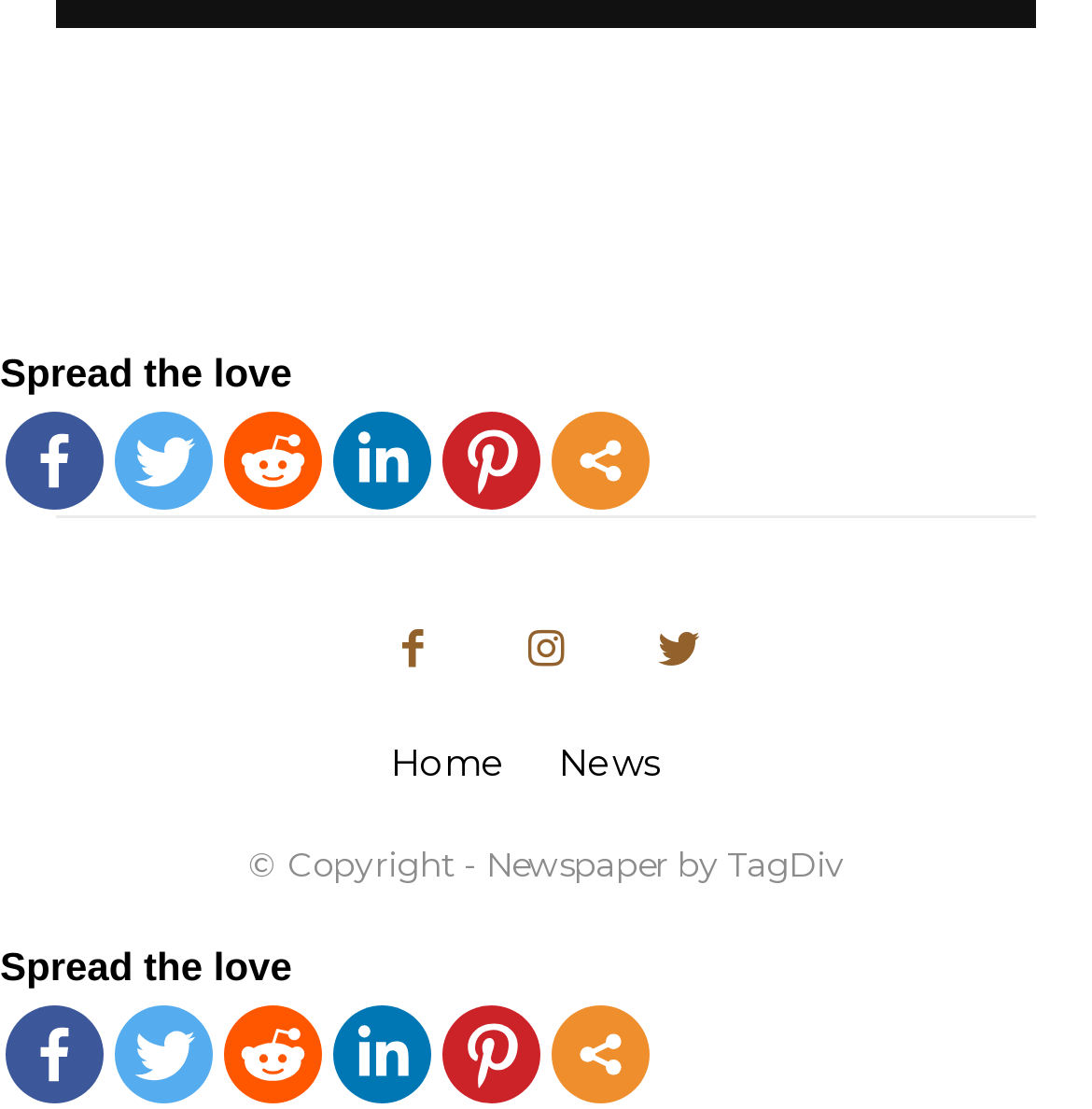Answer the question briefly using a single word or phrase: 
What is the layout of the social media icons?

Horizontal